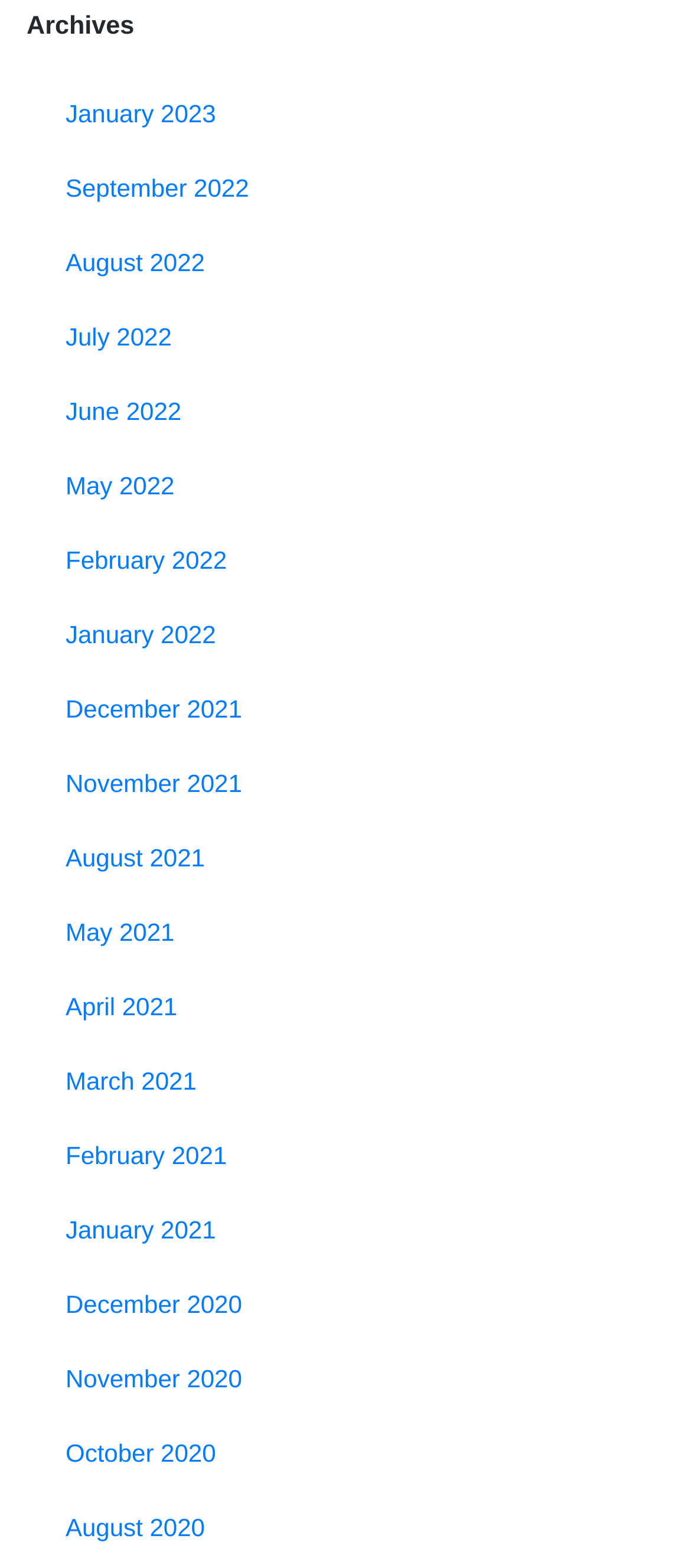Please give the bounding box coordinates of the area that should be clicked to fulfill the following instruction: "view August 2021 archives". The coordinates should be in the format of four float numbers from 0 to 1, i.e., [left, top, right, bottom].

[0.064, 0.524, 0.936, 0.571]